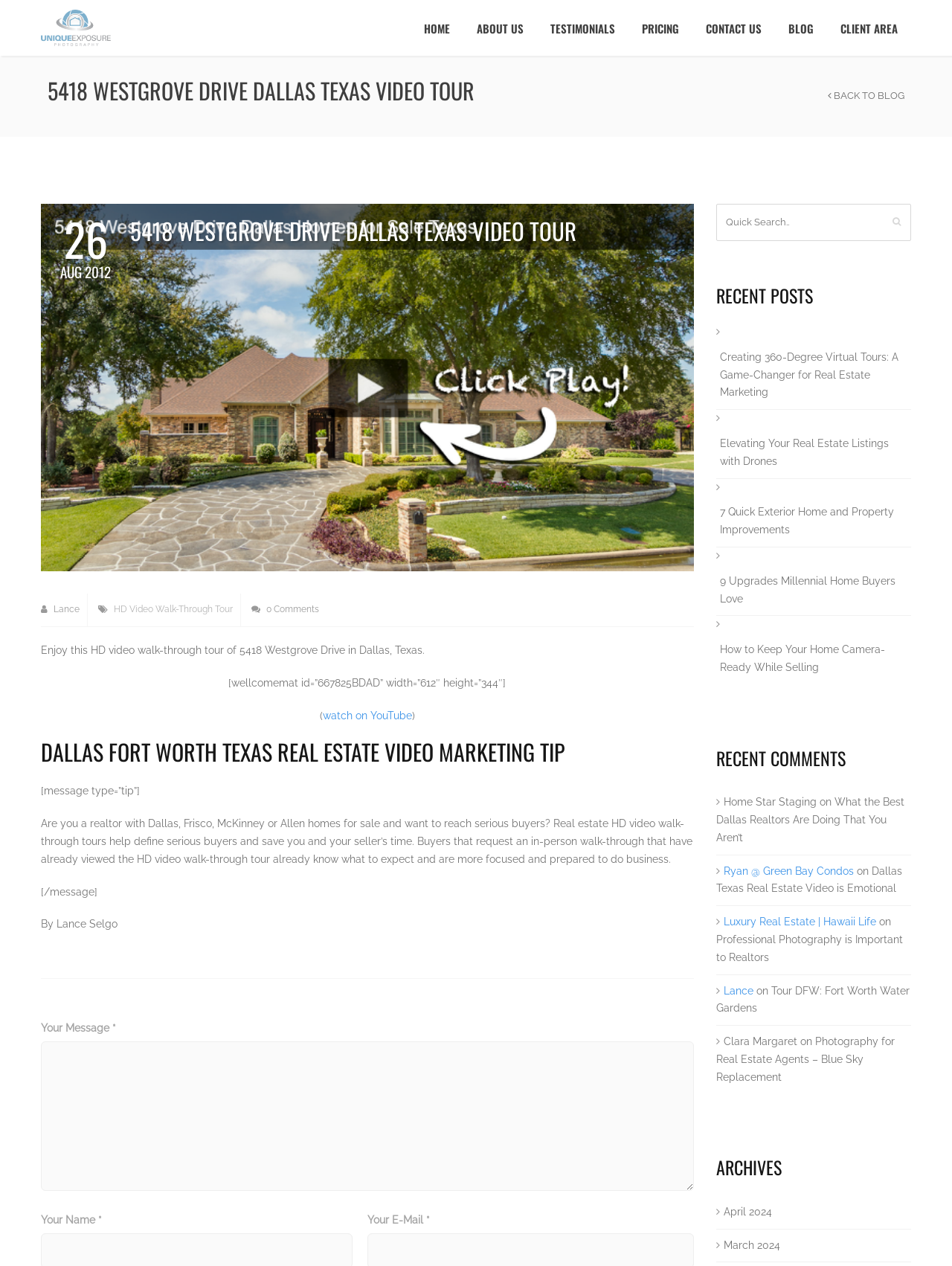Identify the webpage's primary heading and generate its text.

5418 WESTGROVE DRIVE DALLAS TEXAS VIDEO TOUR